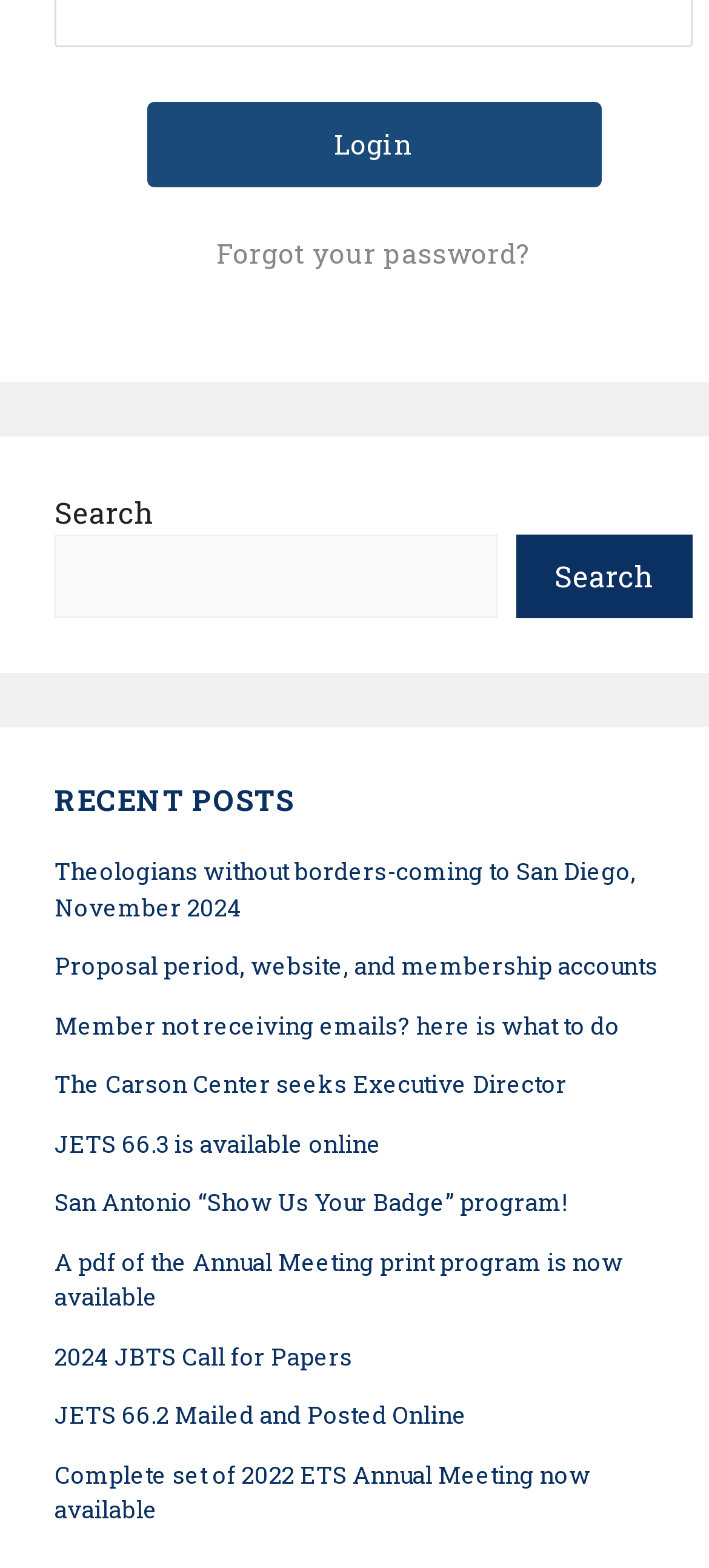Using the information in the image, could you please answer the following question in detail:
What is the title of the section below the search box?

I found a heading element with the text 'RECENT POSTS' below the search box, which suggests that it is the title of the section that follows.